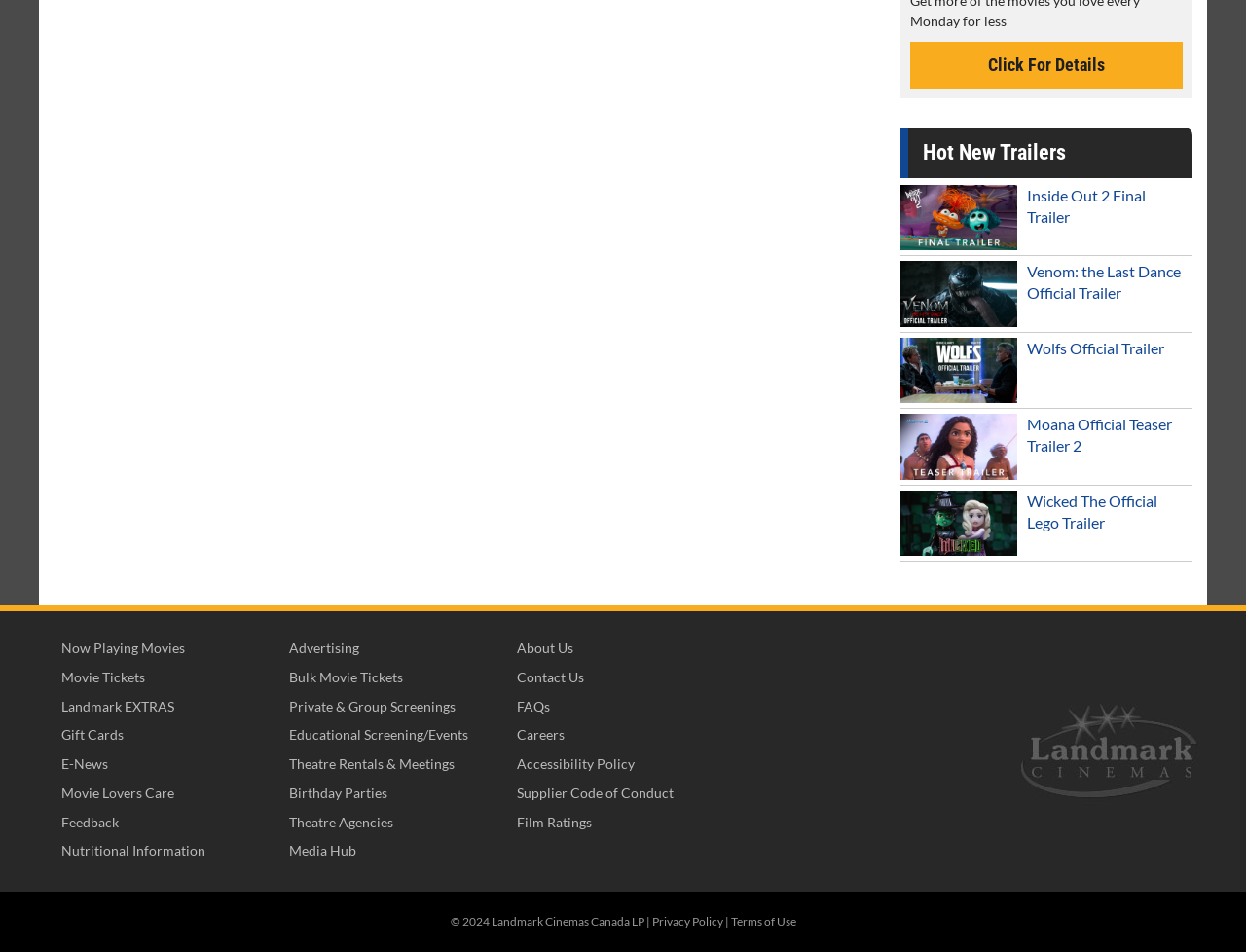Determine the bounding box coordinates of the area to click in order to meet this instruction: "Watch Inside Out 2 Final Trailer".

[0.723, 0.189, 0.957, 0.268]